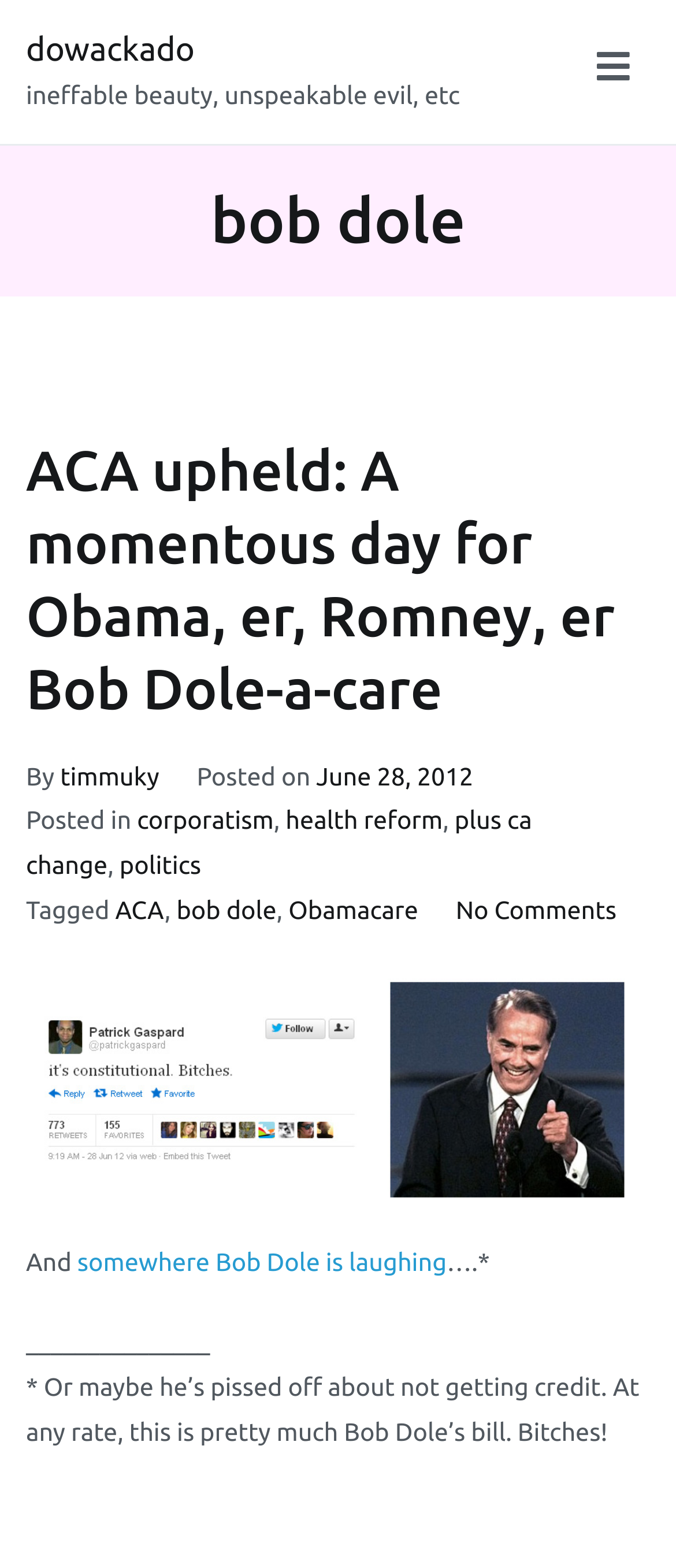What is the date of the article?
Please interpret the details in the image and answer the question thoroughly.

I found the answer by looking at the 'Posted on' section of the article, which is located below the title. The text 'Posted on' is followed by a link with the text 'June 28, 2012', indicating that the article was posted on this date.